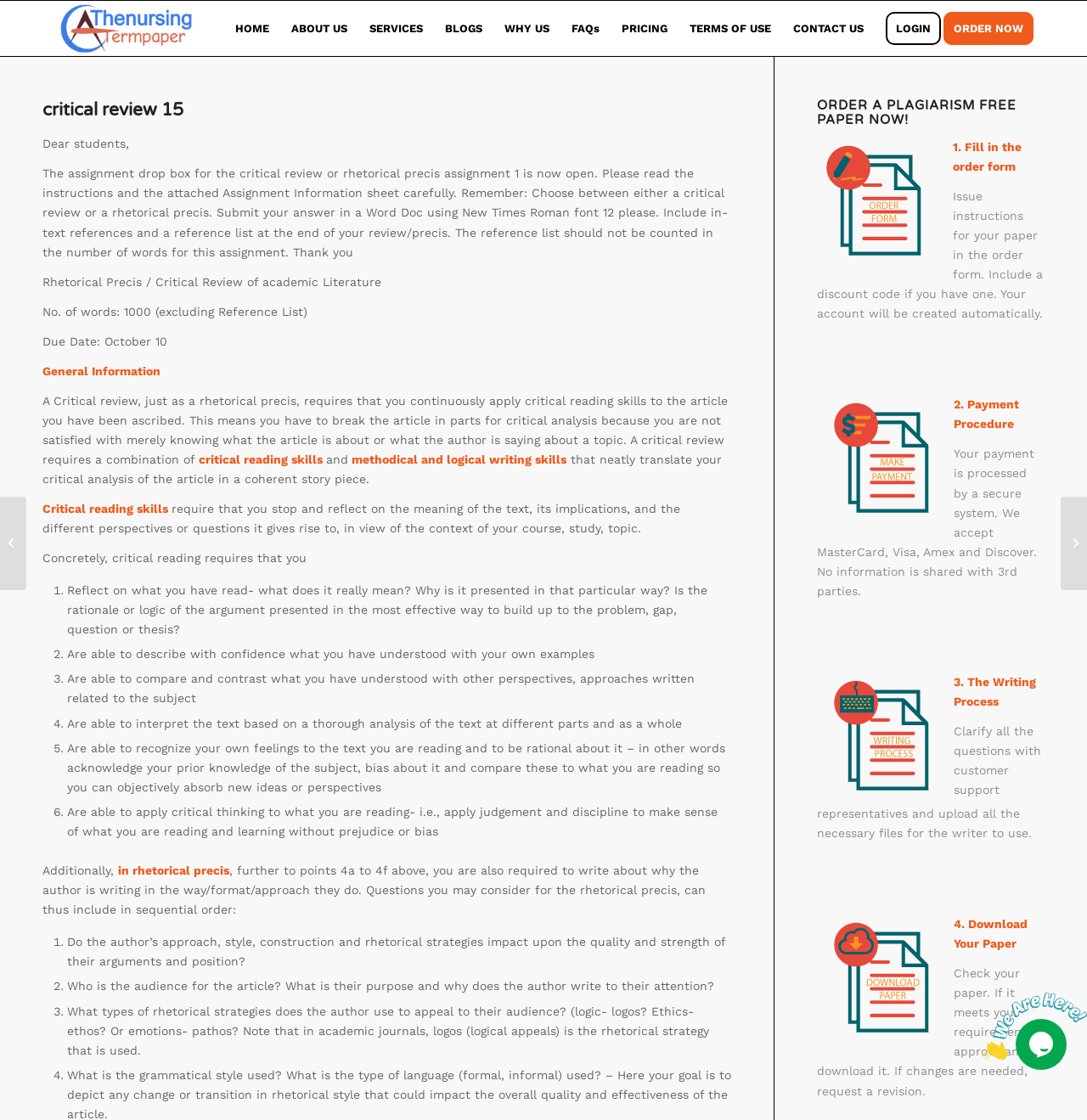Provide a thorough description of this webpage.

This webpage appears to be an academic assignment page, specifically for a critical review or rhetorical precis assignment. At the top of the page, there is a navigation menu with links to various sections of the website, including "HOME", "ABOUT US", "SERVICES", and more.

Below the navigation menu, there is a heading that reads "critical review 15" and a link to the same title. Underneath this heading, there is a message addressed to students, informing them that the assignment drop box is now open and providing instructions on how to complete the assignment.

The main content of the page is divided into several sections. The first section provides general information about the assignment, including the number of words required and the due date. The second section explains what a critical review and rhetorical precis entail, including the skills required to complete these types of assignments.

The third section is a list of critical reading skills, which includes reflecting on what has been read, describing what has been understood, comparing and contrasting with other perspectives, interpreting the text, and recognizing one's own feelings and biases.

The fourth section is specific to the rhetorical precis, and provides additional questions to consider when writing this type of assignment. These questions include analyzing the author's approach, identifying the audience, and recognizing the rhetorical strategies used.

On the right-hand side of the page, there is a call-to-action section with a heading that reads "ORDER A PLAGIARISM FREE PAPER NOW!" and provides a step-by-step guide on how to order a paper, including filling out an order form, making a payment, and downloading the completed paper.

At the bottom of the page, there are two links to other assignments, "calculus ii 3" and "Applying what you have learned thus far, develop a community teaching proposal...". There are also two chat widgets, one at the bottom right corner and another at the bottom left corner of the page.